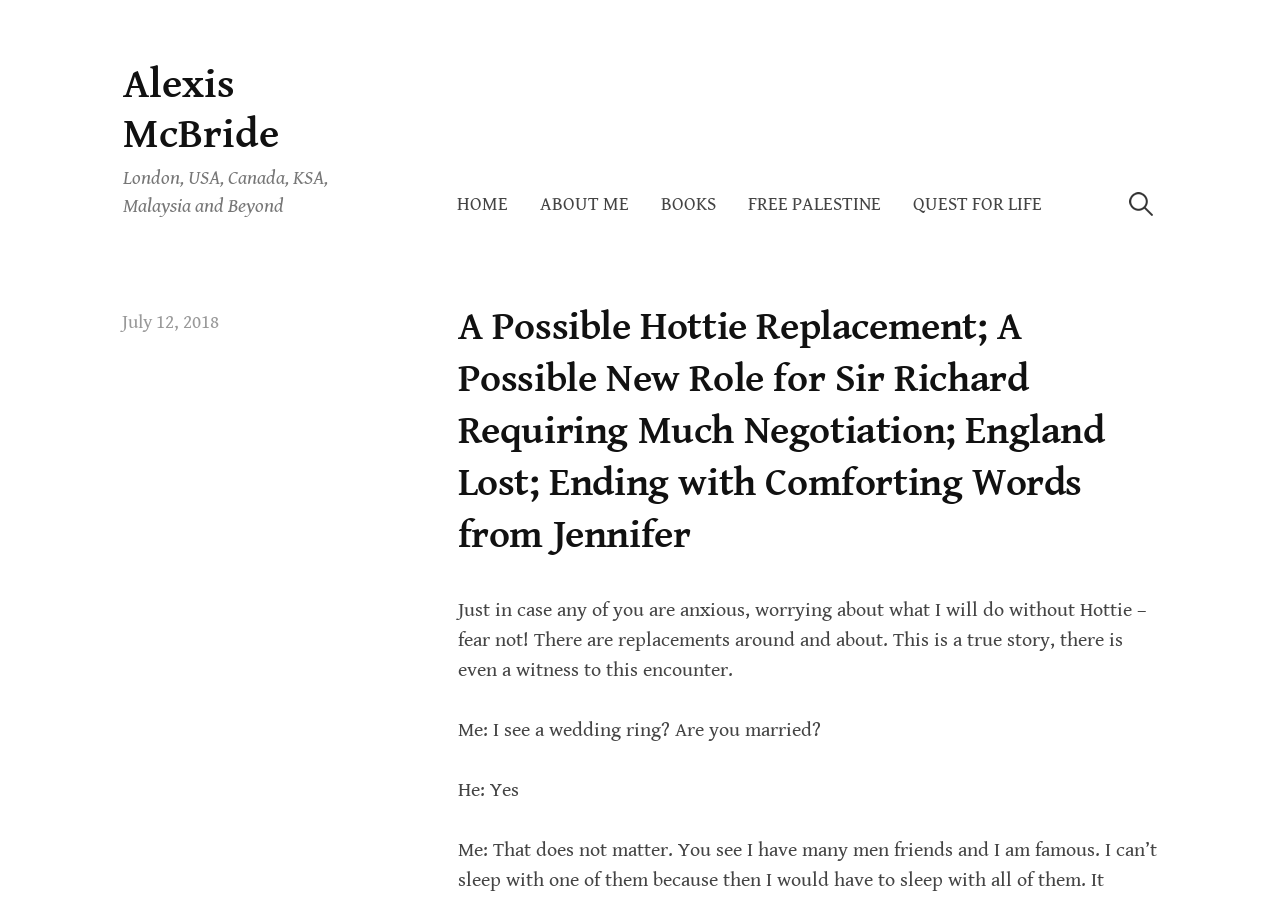Find the bounding box coordinates of the clickable region needed to perform the following instruction: "go to the 'ABOUT ME' page". The coordinates should be provided as four float numbers between 0 and 1, i.e., [left, top, right, bottom].

[0.41, 0.199, 0.504, 0.257]